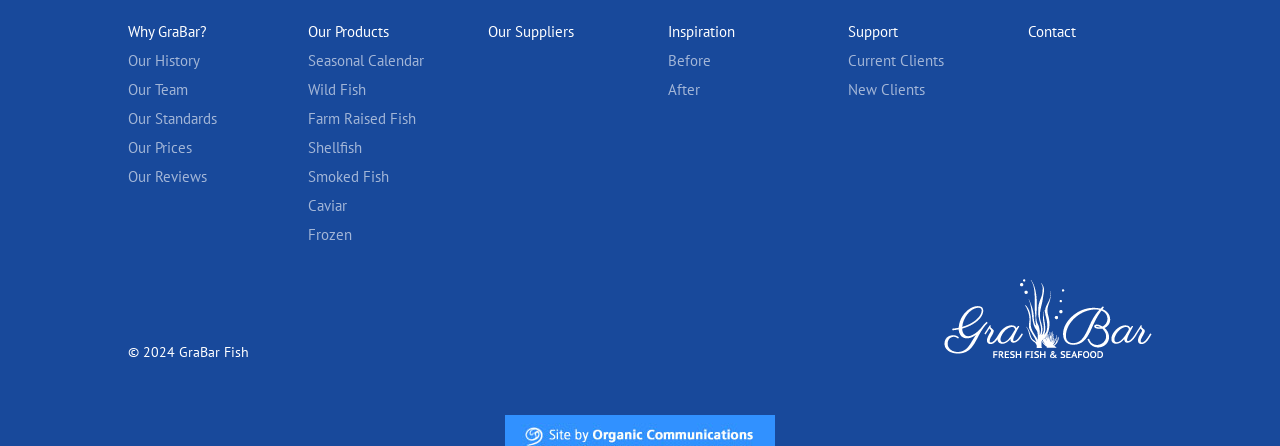What is the copyright year mentioned on the webpage?
Give a one-word or short phrase answer based on the image.

2024